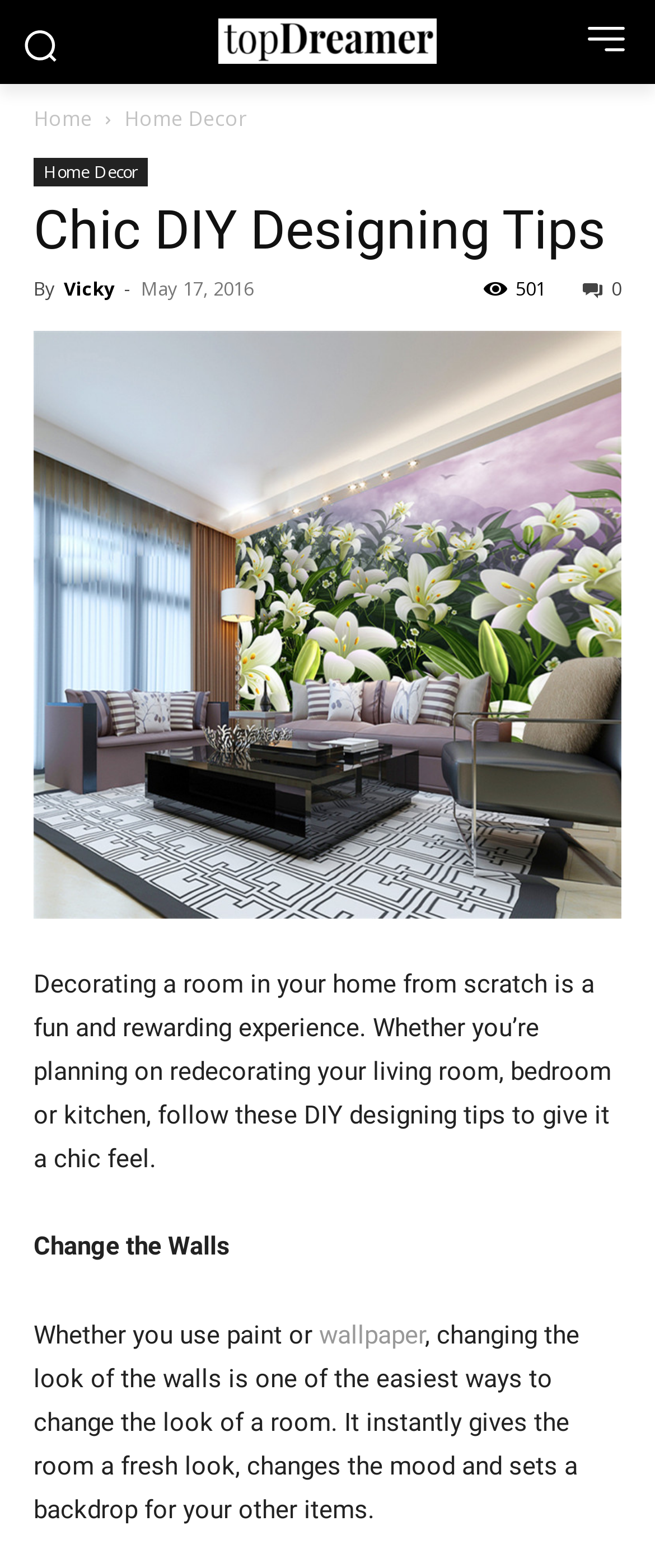Provide a short answer to the following question with just one word or phrase: What is the date of the article?

May 17, 2016